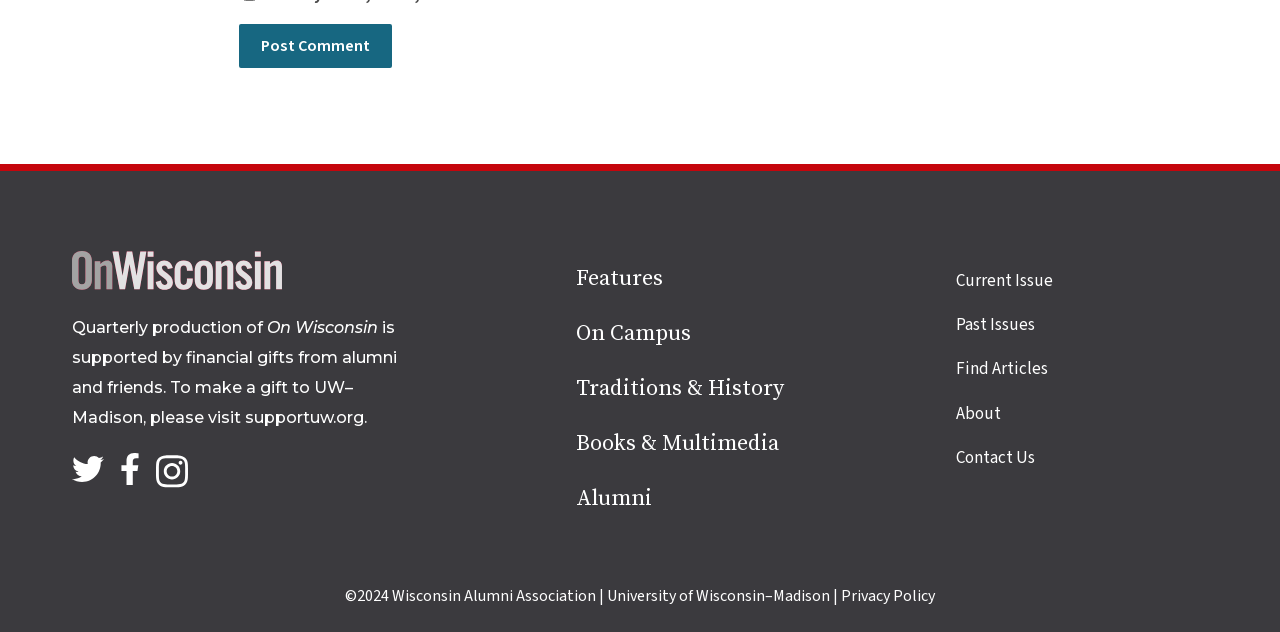Specify the bounding box coordinates of the element's area that should be clicked to execute the given instruction: "Follow on Twitter". The coordinates should be four float numbers between 0 and 1, i.e., [left, top, right, bottom].

[0.056, 0.716, 0.081, 0.767]